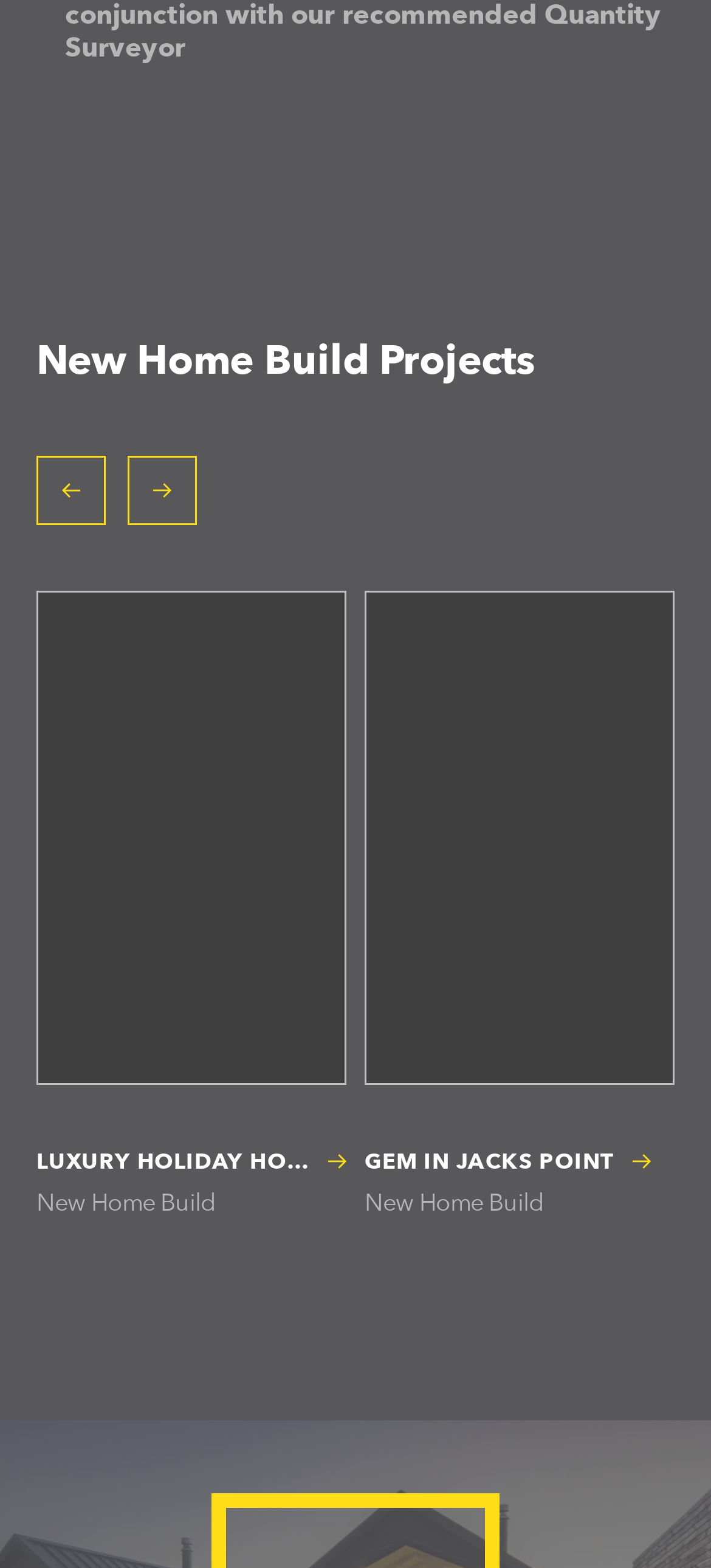What is the text of the link on the top-right of the webpage? Please answer the question using a single word or phrase based on the image.

GEM IN JACKS POINT